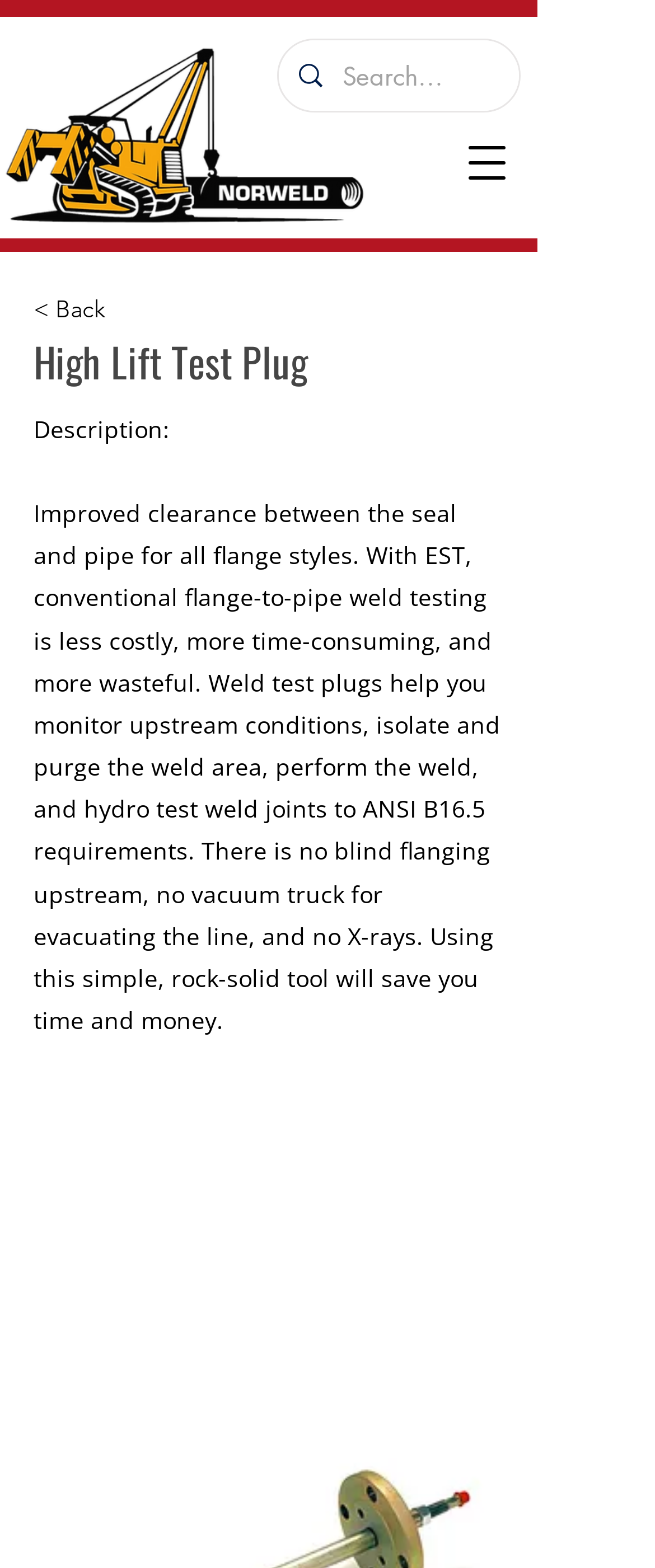Using the information from the screenshot, answer the following question thoroughly:
What is the image on the top left?

The image on the top left corner of the webpage, with a bounding box of (0.0, 0.026, 0.582, 0.145), is a logo, as indicated by the 'logo-png.png' label and its location on the webpage.